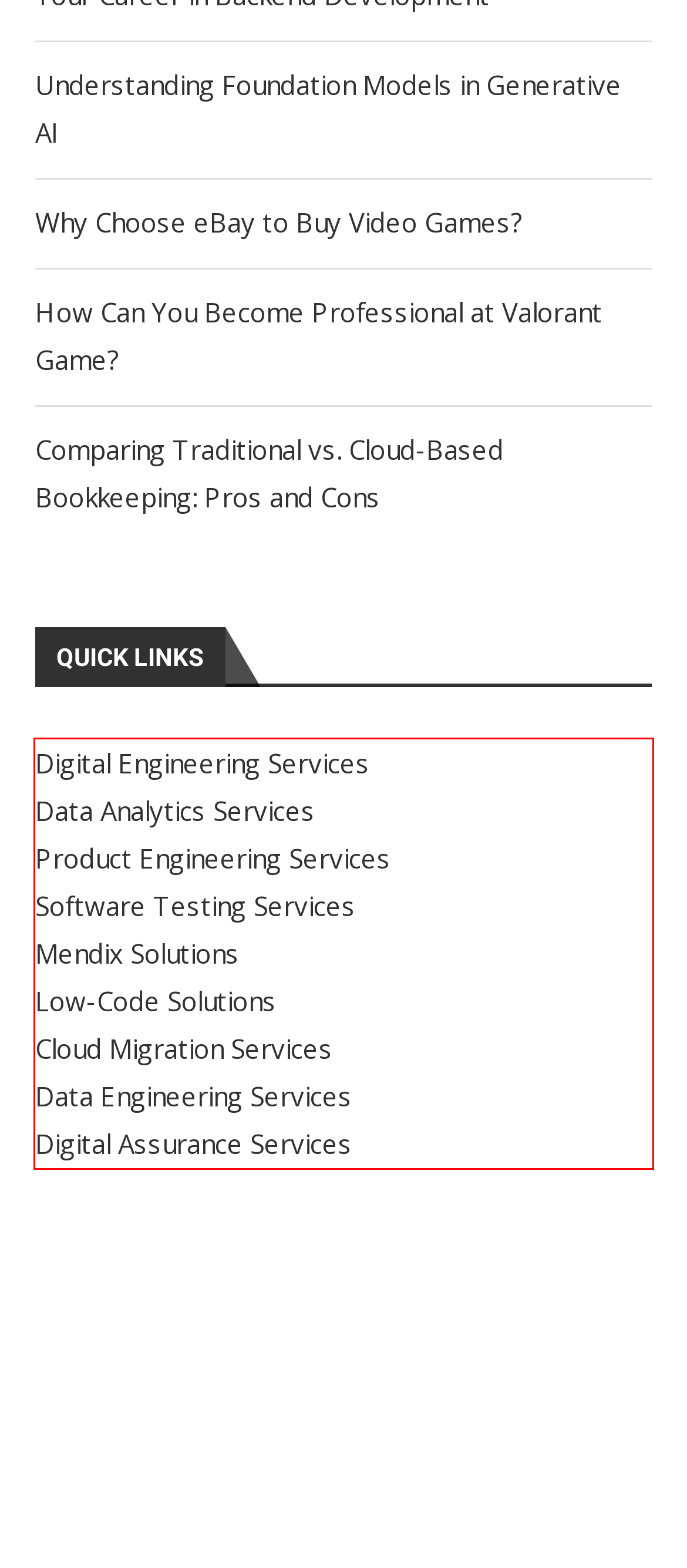Given a screenshot of a webpage containing a red rectangle bounding box, extract and provide the text content found within the red bounding box.

Digital Engineering Services Data Analytics Services Product Engineering Services Software Testing Services Mendix Solutions Low-Code Solutions Cloud Migration Services Data Engineering Services Digital Assurance Services